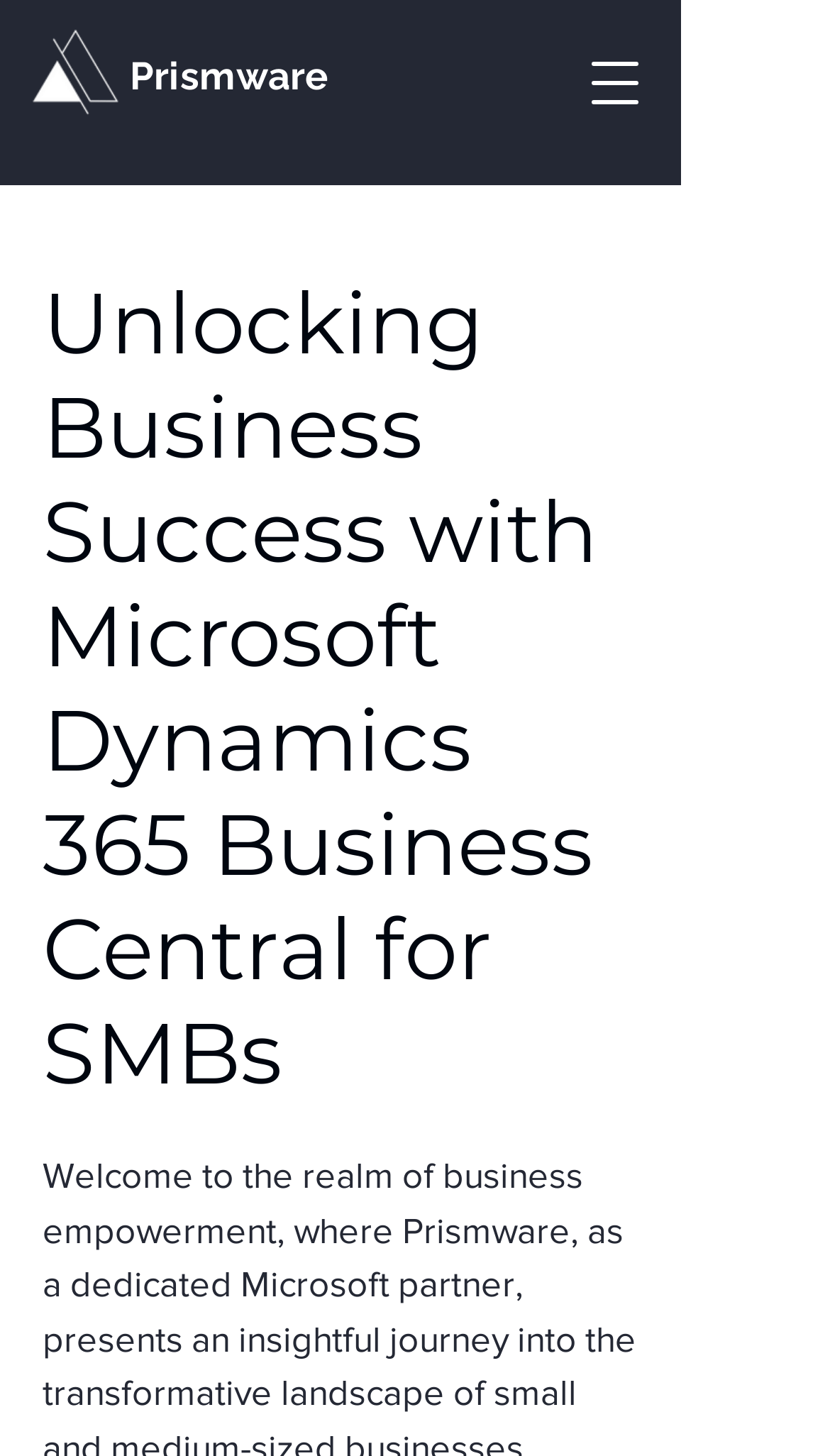Identify the bounding box for the UI element described as: "Prismware". Ensure the coordinates are four float numbers between 0 and 1, formatted as [left, top, right, bottom].

[0.156, 0.037, 0.396, 0.067]